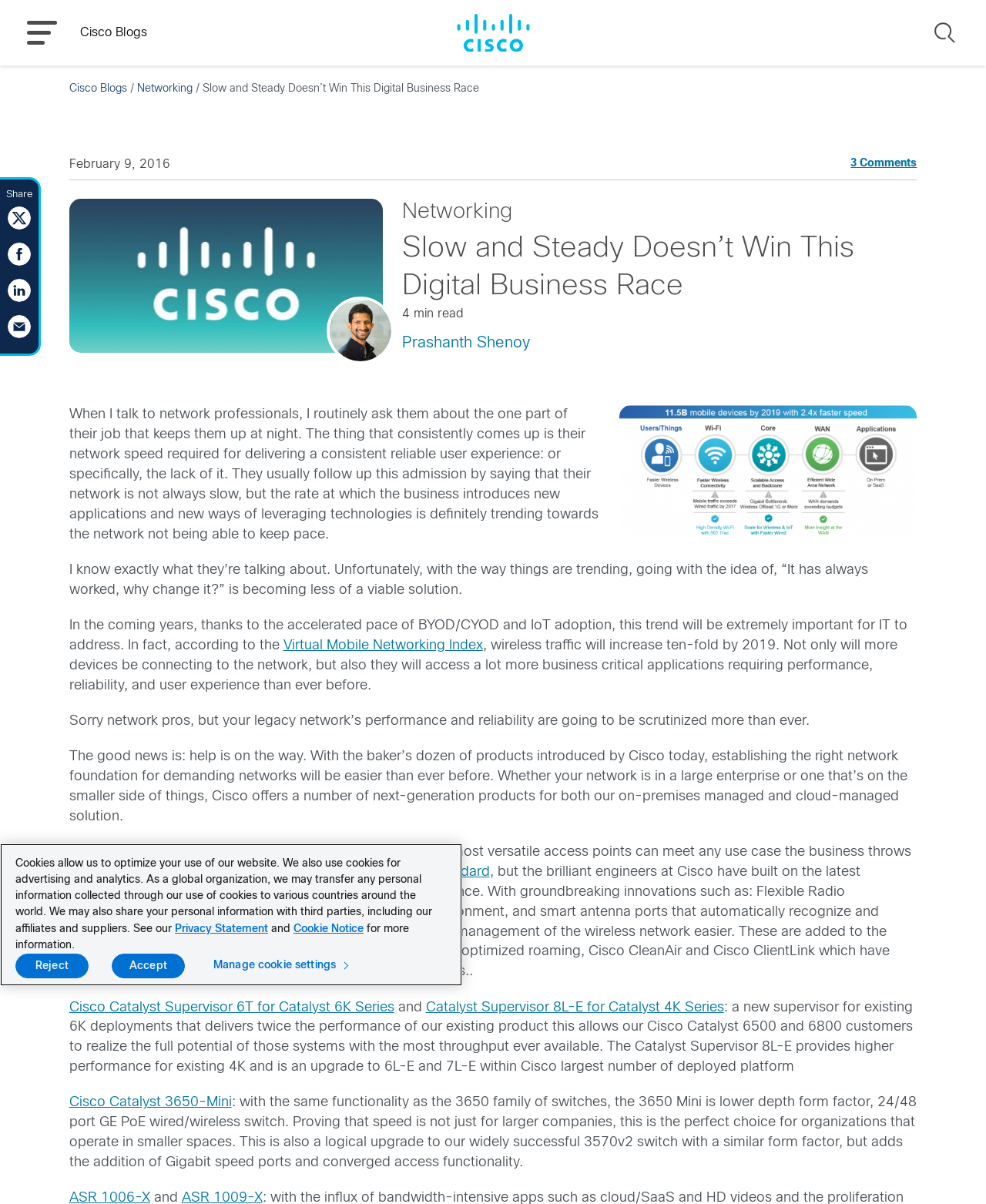Answer the question using only one word or a concise phrase: What is the name of the access point mentioned in the blog post?

Cisco Aironet 2800